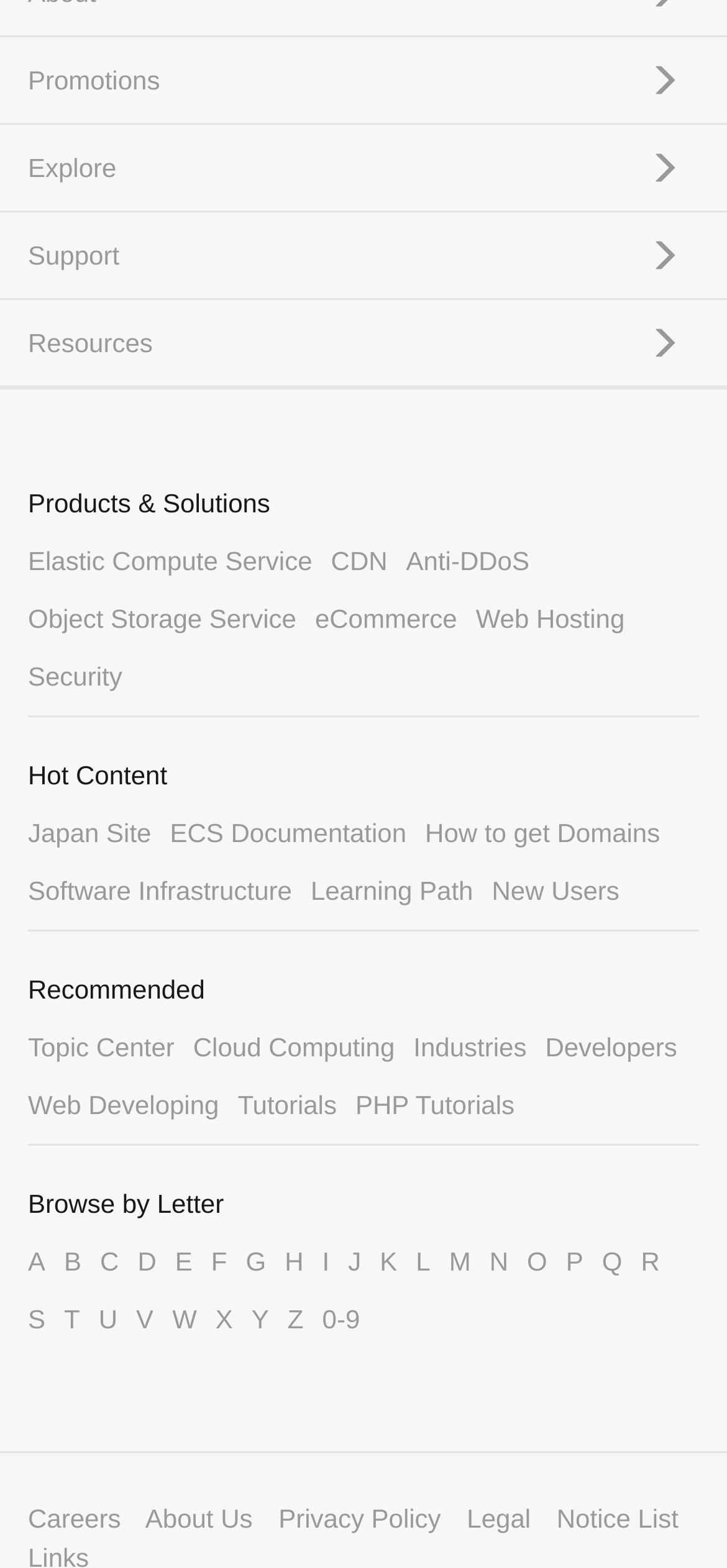What is the last link listed at the bottom of the page?
Respond to the question with a well-detailed and thorough answer.

I scrolled down to the bottom of the page and found the last link listed is 'Notice List'.